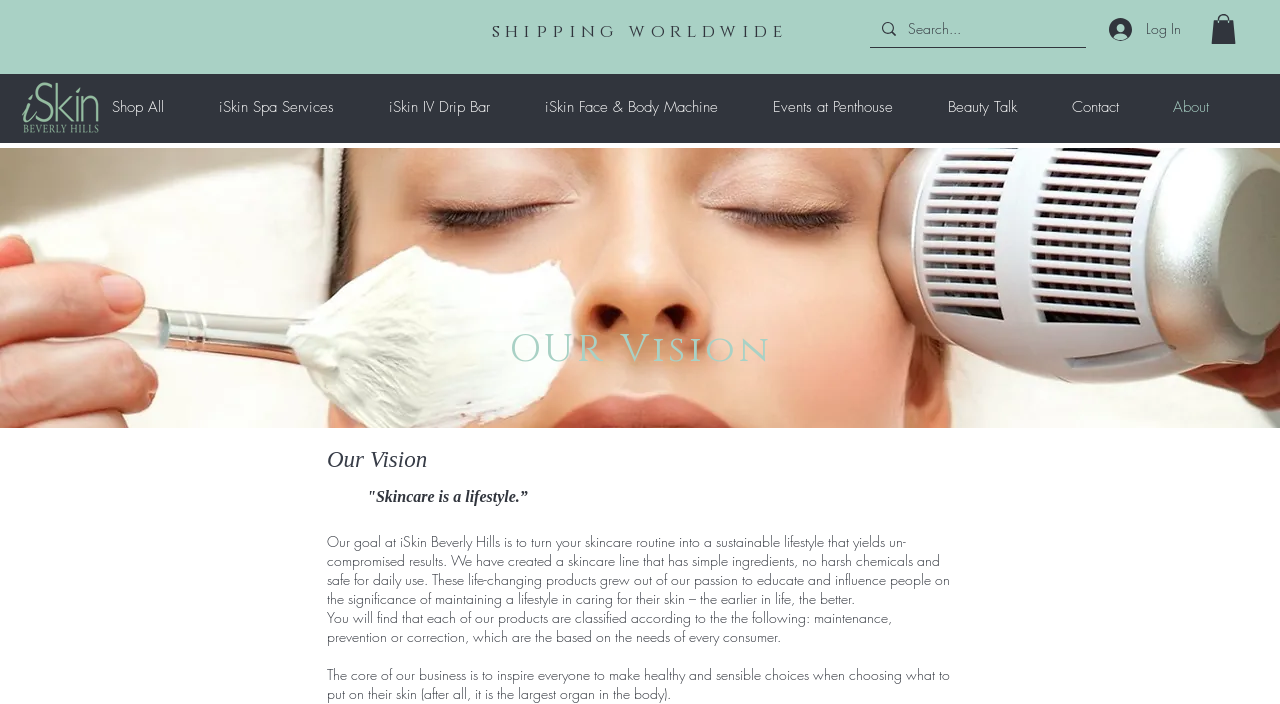Mark the bounding box of the element that matches the following description: "parent_node: Message name="form_fields[message]" placeholder="Your Messege"".

None